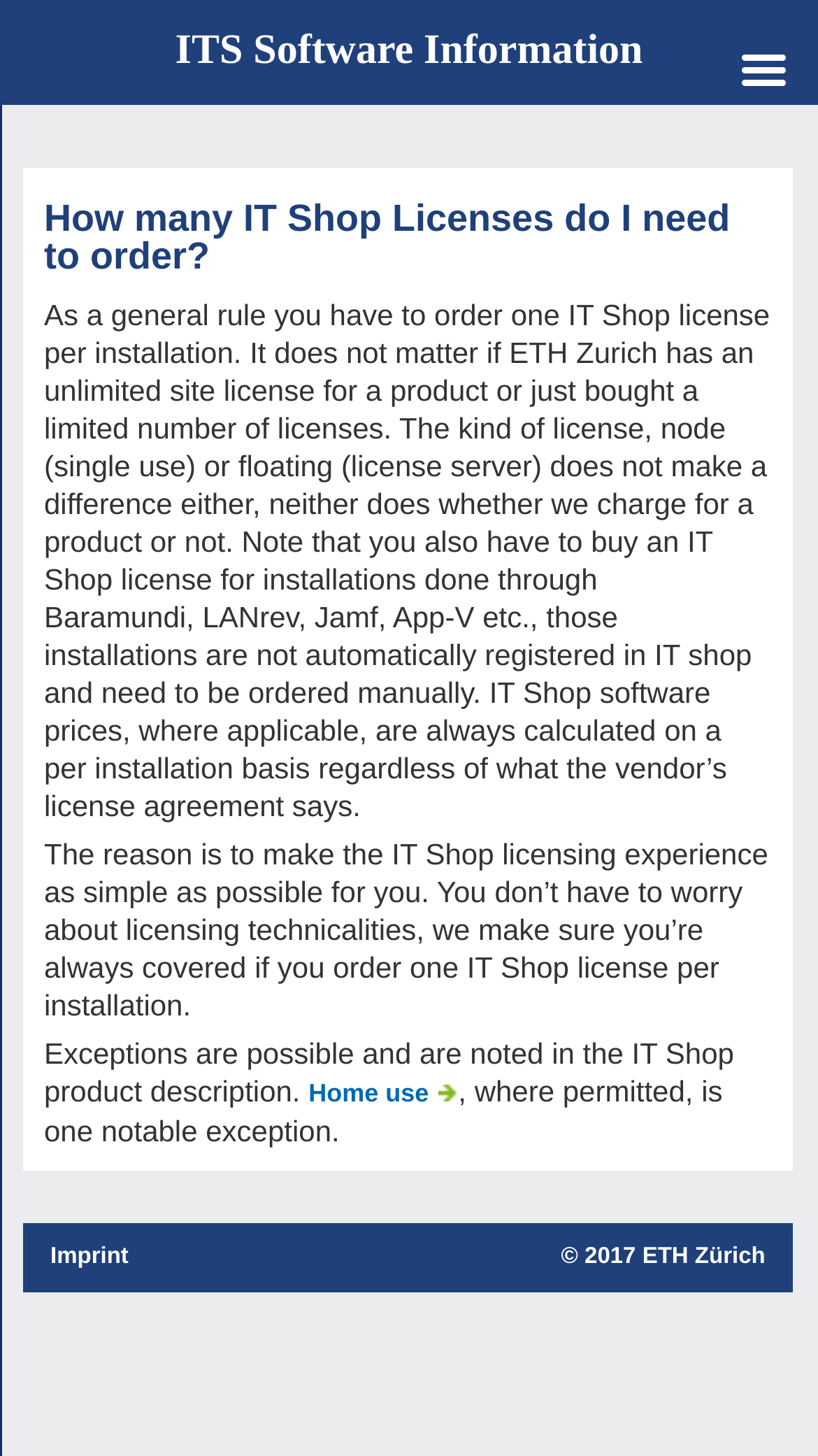Using the format (top-left x, top-left y, bottom-right x, bottom-right y), and given the element description, identify the bounding box coordinates within the screenshot: 2017 ETH Zürich

[0.715, 0.854, 0.936, 0.872]